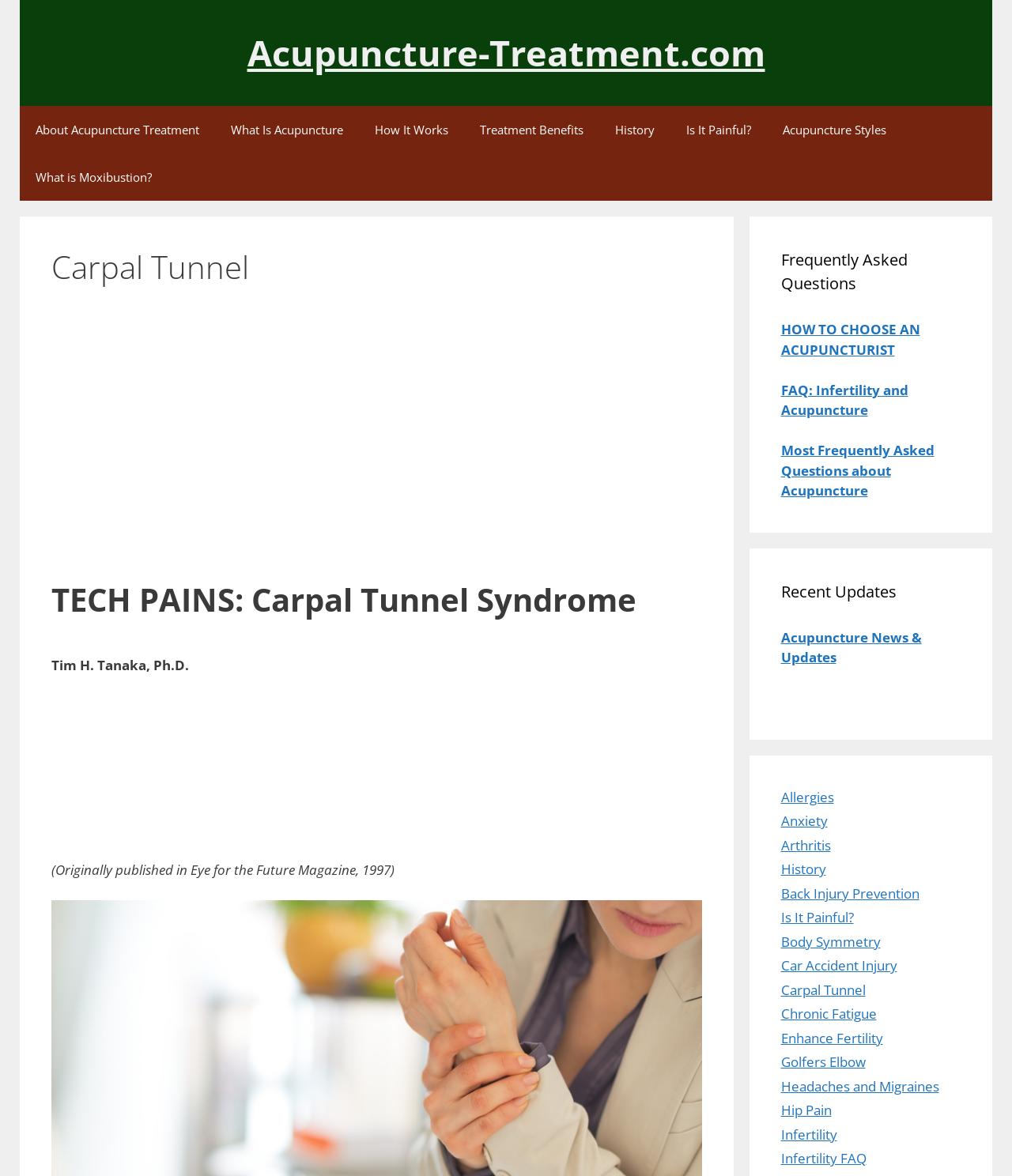Please provide the bounding box coordinates for the element that needs to be clicked to perform the instruction: "Click the link to learn about Acupuncture-Treatment.com". The coordinates must consist of four float numbers between 0 and 1, formatted as [left, top, right, bottom].

[0.244, 0.024, 0.756, 0.065]